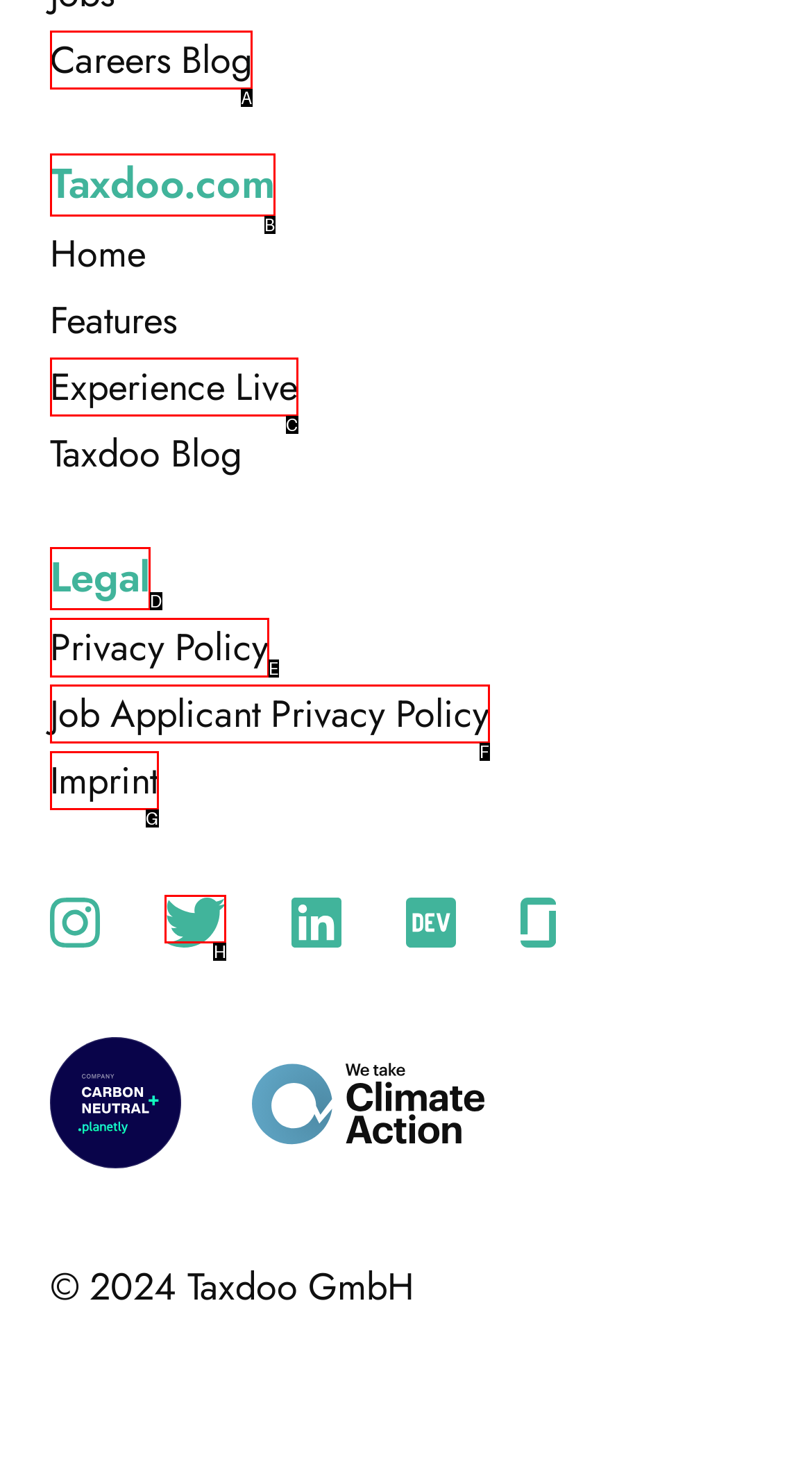Select the appropriate HTML element that needs to be clicked to execute the following task: Check Privacy Policy. Respond with the letter of the option.

E